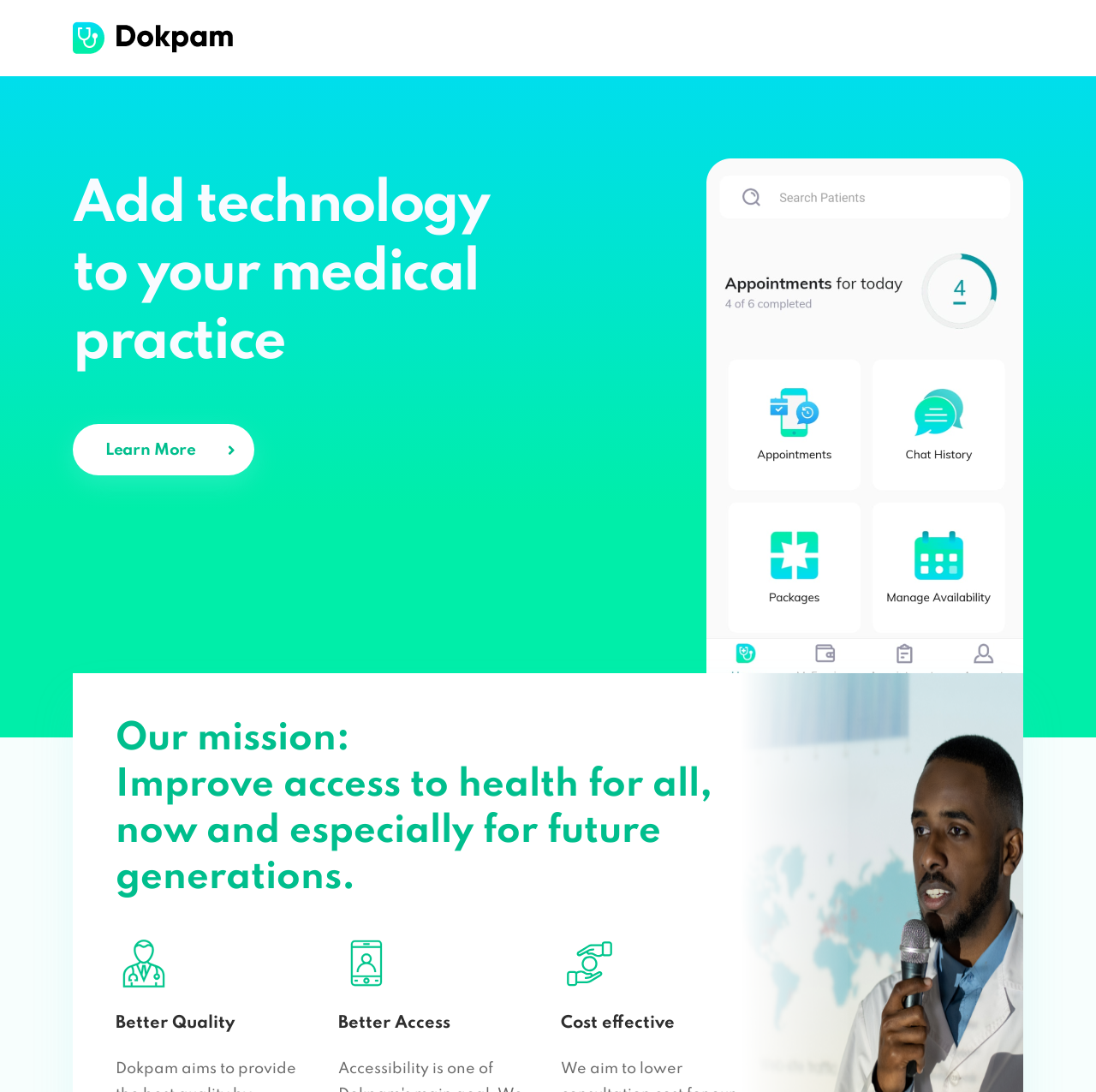Determine the bounding box for the described UI element: "Learn More".

[0.066, 0.388, 0.232, 0.435]